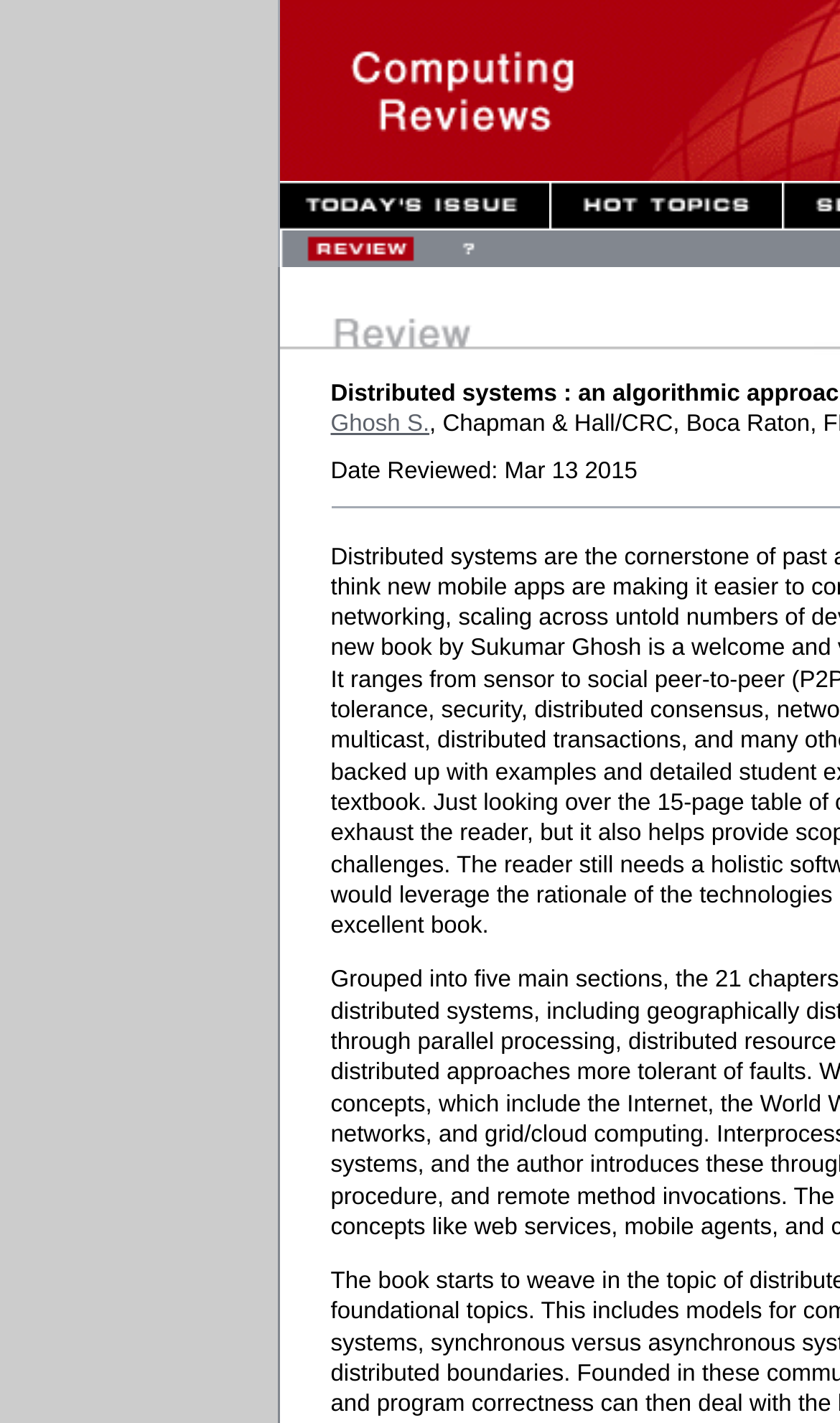Given the description of the UI element: "Ghosh S.", predict the bounding box coordinates in the form of [left, top, right, bottom], with each value being a float between 0 and 1.

[0.394, 0.29, 0.511, 0.308]